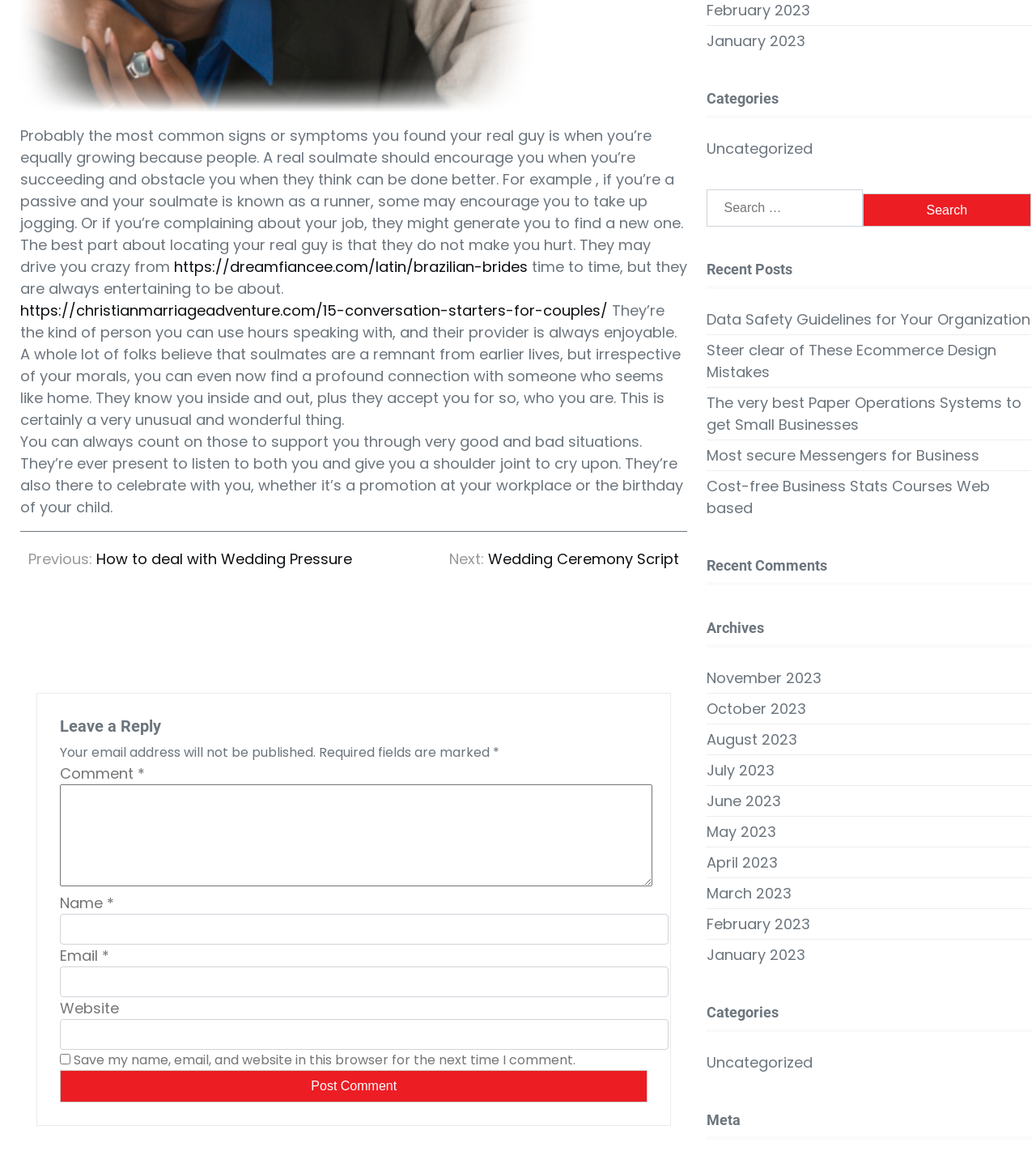What is the purpose of the 'Leave a Reply' section?
Based on the image, give a concise answer in the form of a single word or short phrase.

To comment on the article